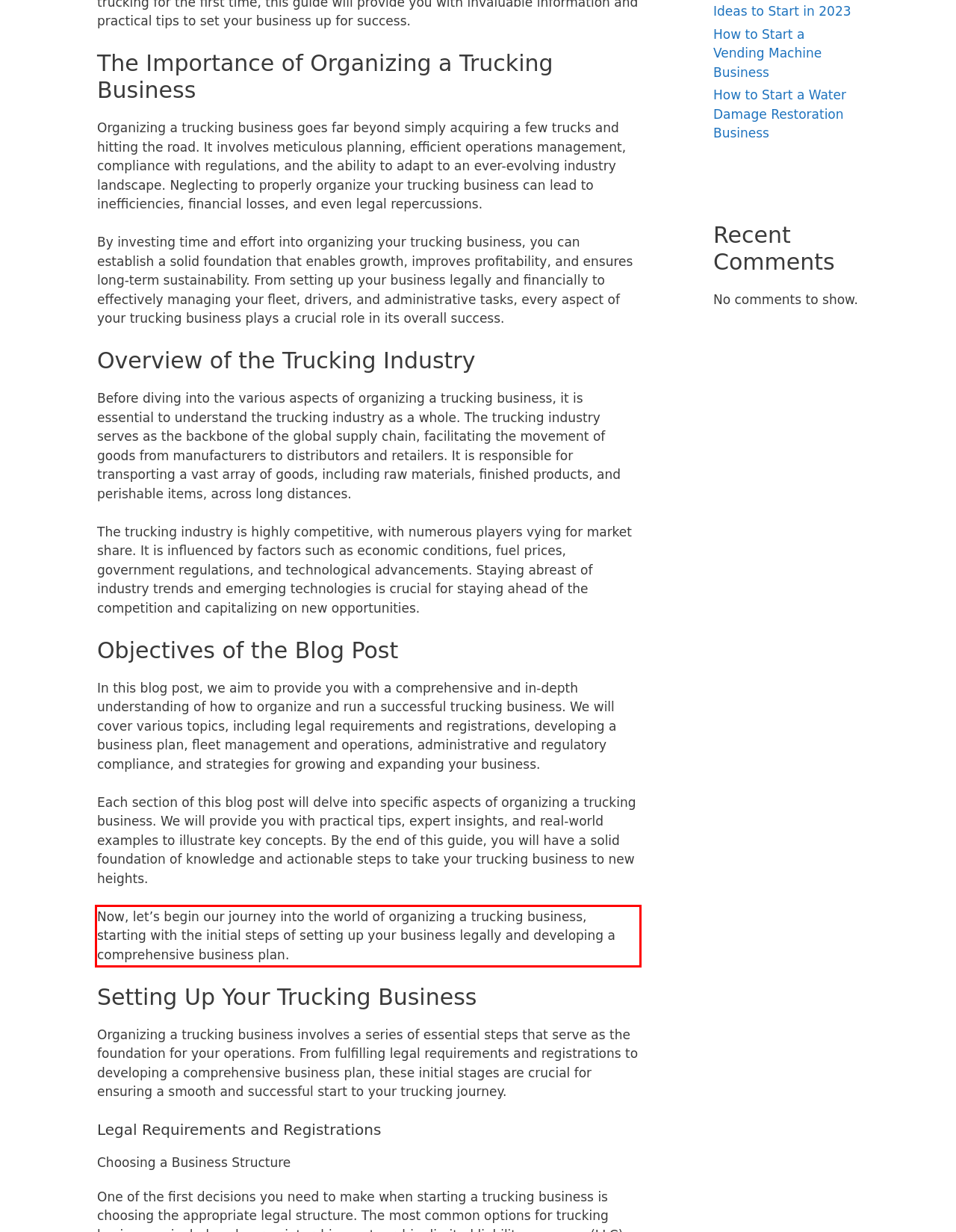You are provided with a screenshot of a webpage that includes a red bounding box. Extract and generate the text content found within the red bounding box.

Now, let’s begin our journey into the world of organizing a trucking business, starting with the initial steps of setting up your business legally and developing a comprehensive business plan.